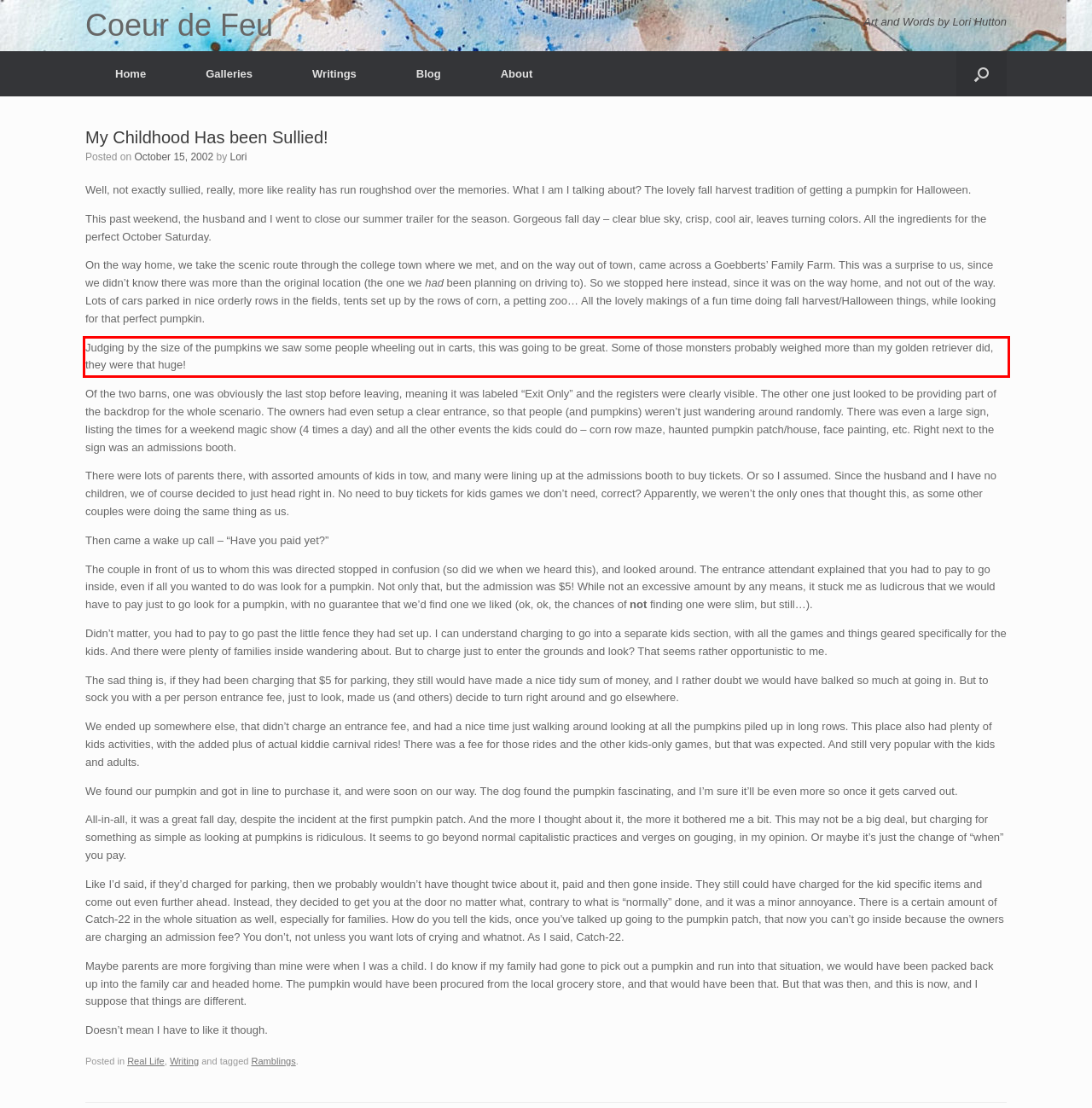Identify and transcribe the text content enclosed by the red bounding box in the given screenshot.

Judging by the size of the pumpkins we saw some people wheeling out in carts, this was going to be great. Some of those monsters probably weighed more than my golden retriever did, they were that huge!